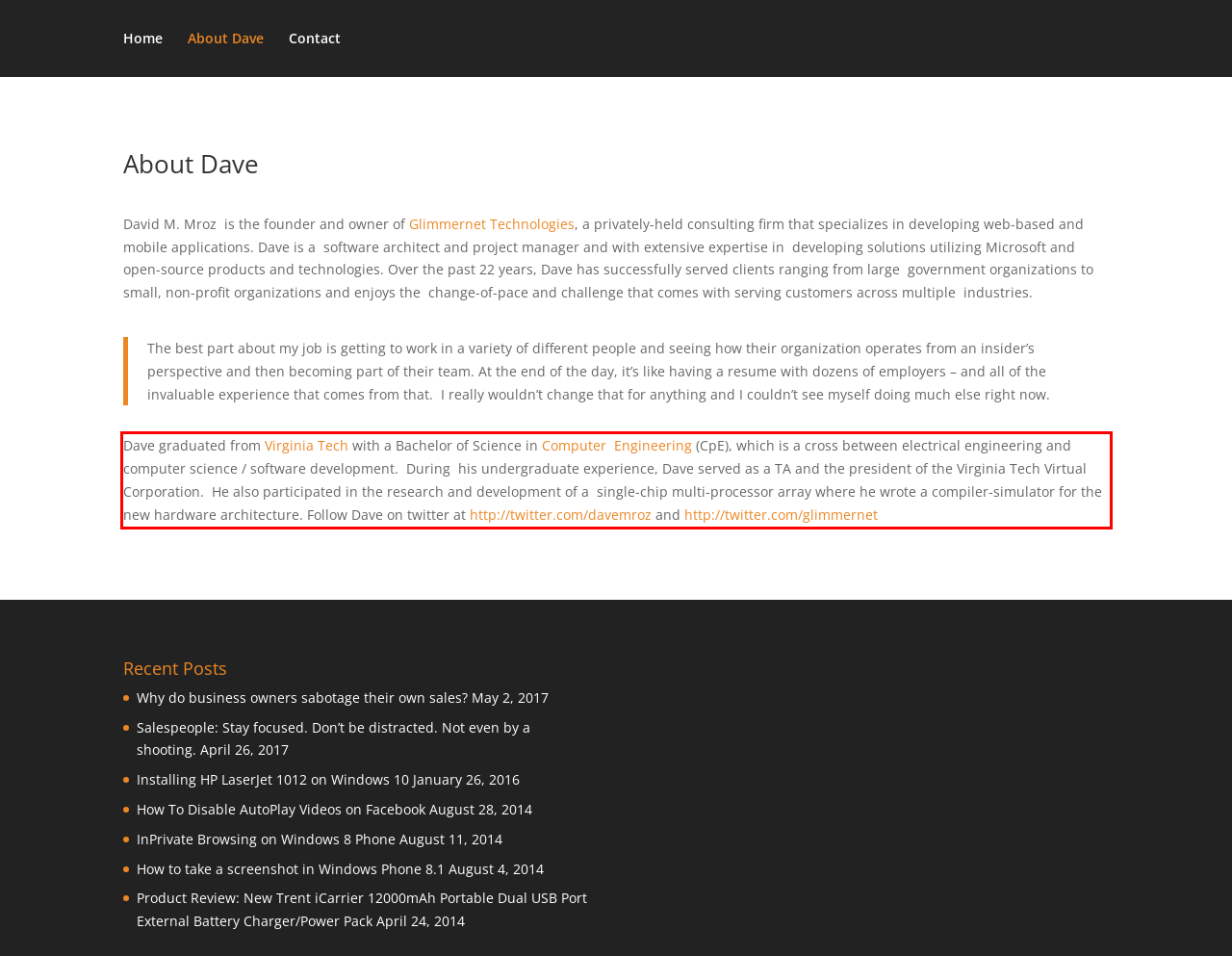Identify the text inside the red bounding box in the provided webpage screenshot and transcribe it.

Dave graduated from Virginia Tech with a Bachelor of Science in Computer Engineering (CpE), which is a cross between electrical engineering and computer science / software development. During his undergraduate experience, Dave served as a TA and the president of the Virginia Tech Virtual Corporation. He also participated in the research and development of a single-chip multi-processor array where he wrote a compiler-simulator for the new hardware architecture. Follow Dave on twitter at http://twitter.com/davemroz and http://twitter.com/glimmernet